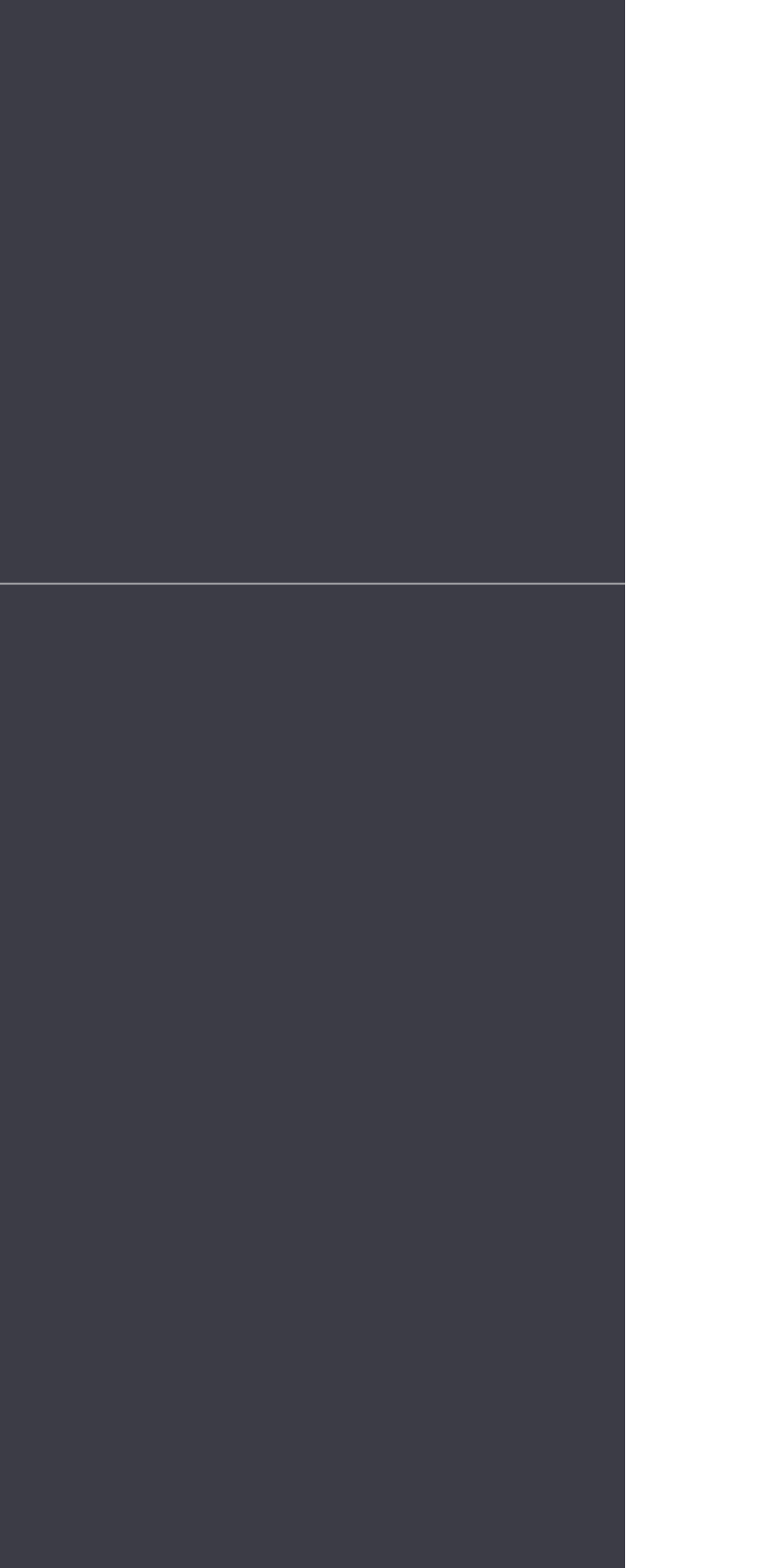Locate the bounding box coordinates of the region to be clicked to comply with the following instruction: "Click on Meet Indira". The coordinates must be four float numbers between 0 and 1, in the form [left, top, right, bottom].

[0.051, 0.468, 0.251, 0.49]